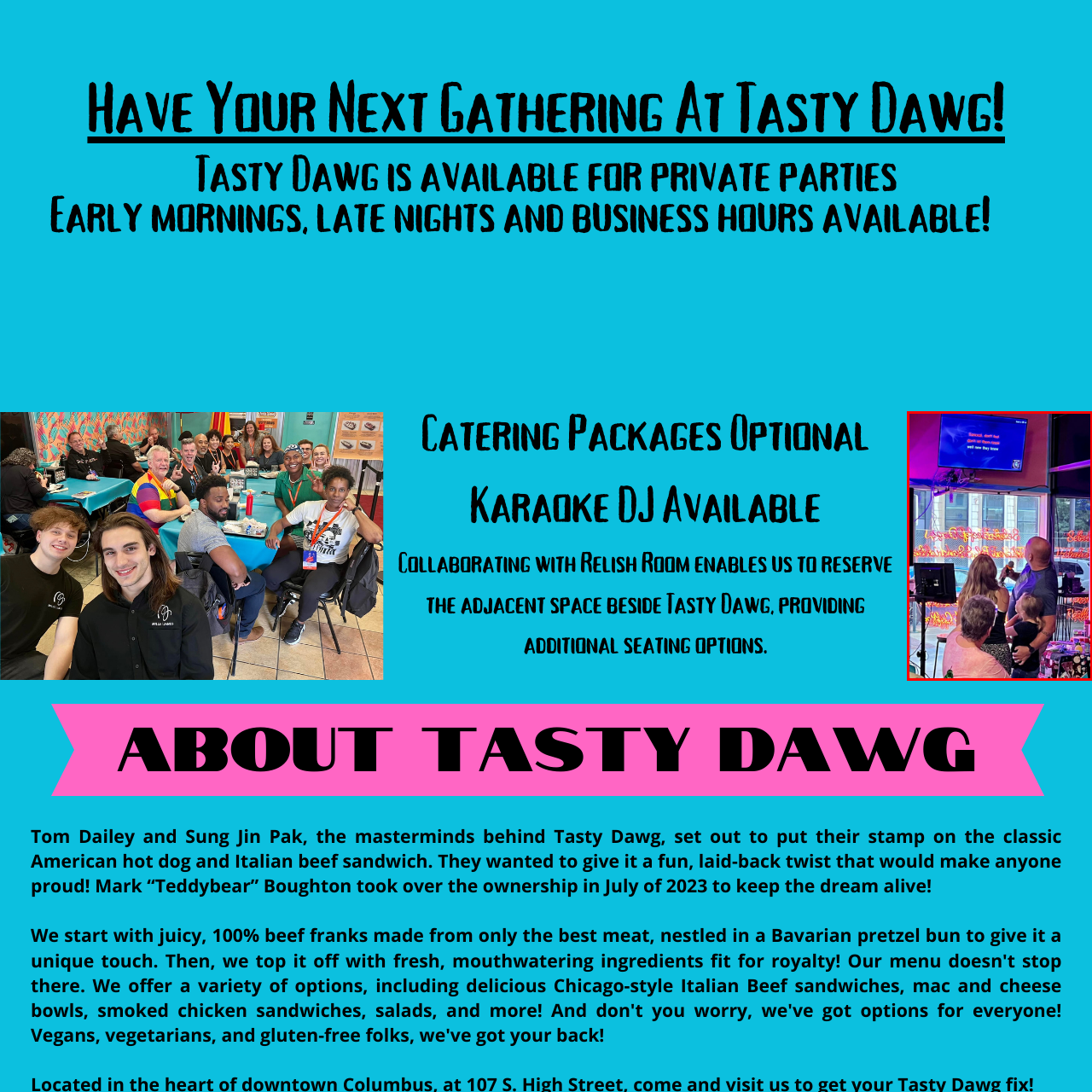What is the purpose of the neon signs in the background?
Refer to the image highlighted by the red box and give a one-word or short-phrase answer reflecting what you see.

To enhance the atmosphere